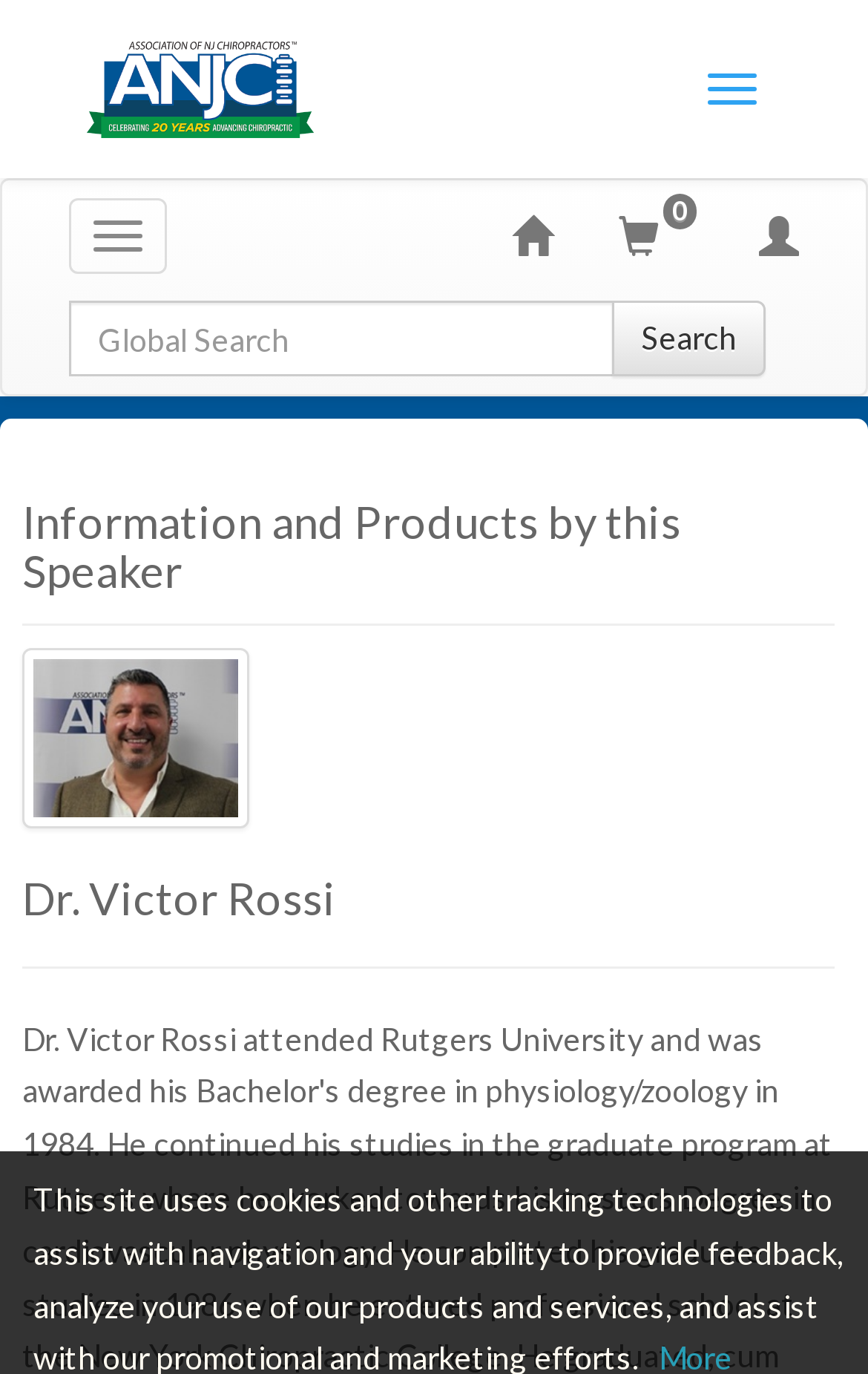Summarize the webpage comprehensively, mentioning all visible components.

The webpage is about Dr. Victor Rossi, featuring his products and seminars, as indicated by the meta description. 

At the top left, there is a link to the homepage. To its right, there are three buttons: a toggle navigation button, a link to the shopping cart, and a link to the user's account. Below these elements, there is a search bar with a text box and a search button.

On the left side of the page, there is a navigation menu with nine links: Latest News, About Us, Sponsors, Board, ANJC Staff, Contact Us, ANJC Member Benefits, and Volunteer. These links are stacked vertically, with the Latest News link at the top and the Volunteer link at the bottom.

In the main content area, there are two headings. The first heading, "Information and Products by this Speaker", is located near the top. Below it, there is a heading with the title "Dr. Victor Rossi". A horizontal separator line is placed below this heading, dividing the page into two sections.